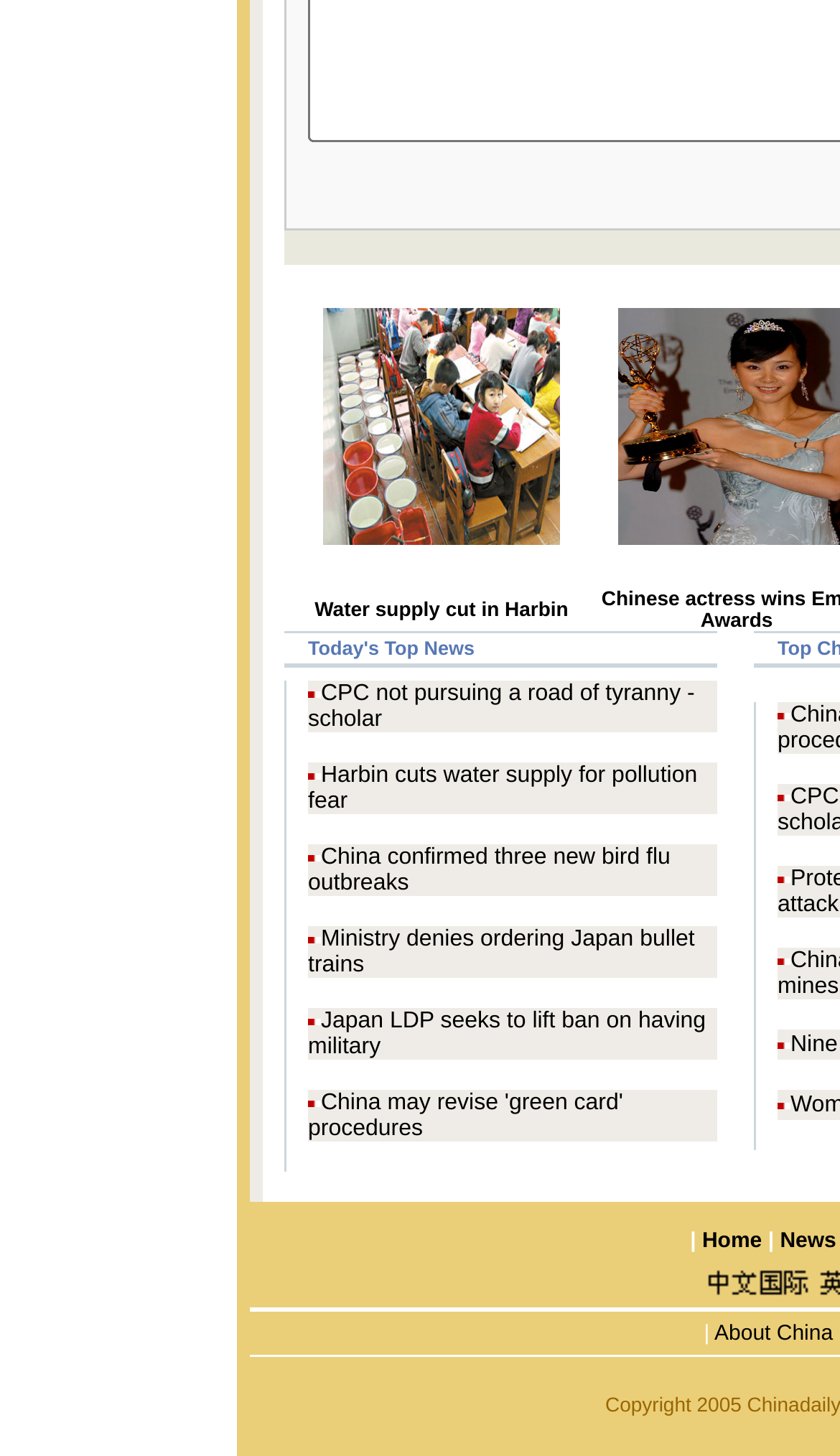Determine the bounding box coordinates of the element that should be clicked to execute the following command: "Click the link to learn more about Ministry denies ordering Japan bullet trains".

[0.367, 0.636, 0.827, 0.672]